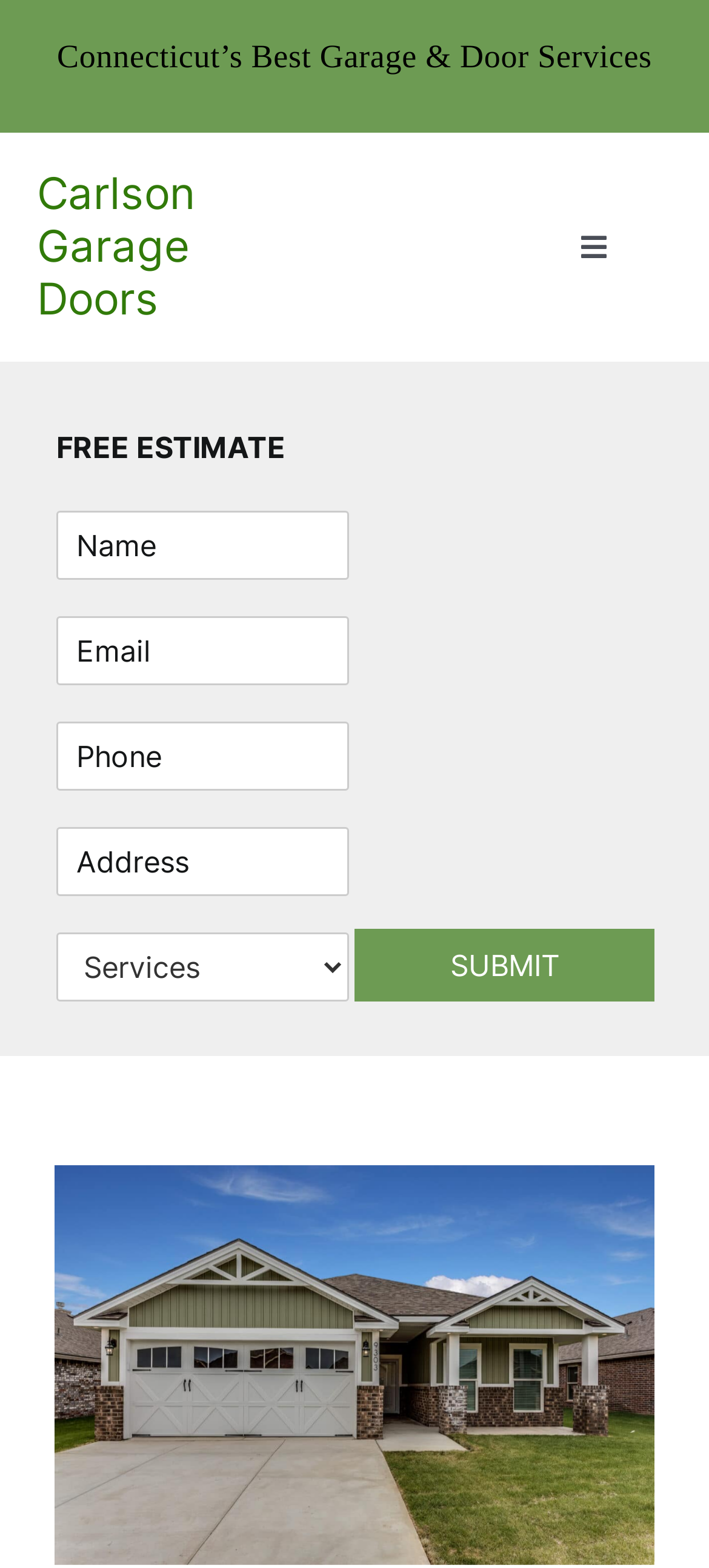Identify the bounding box coordinates of the area that should be clicked in order to complete the given instruction: "check privacy policy". The bounding box coordinates should be four float numbers between 0 and 1, i.e., [left, top, right, bottom].

None